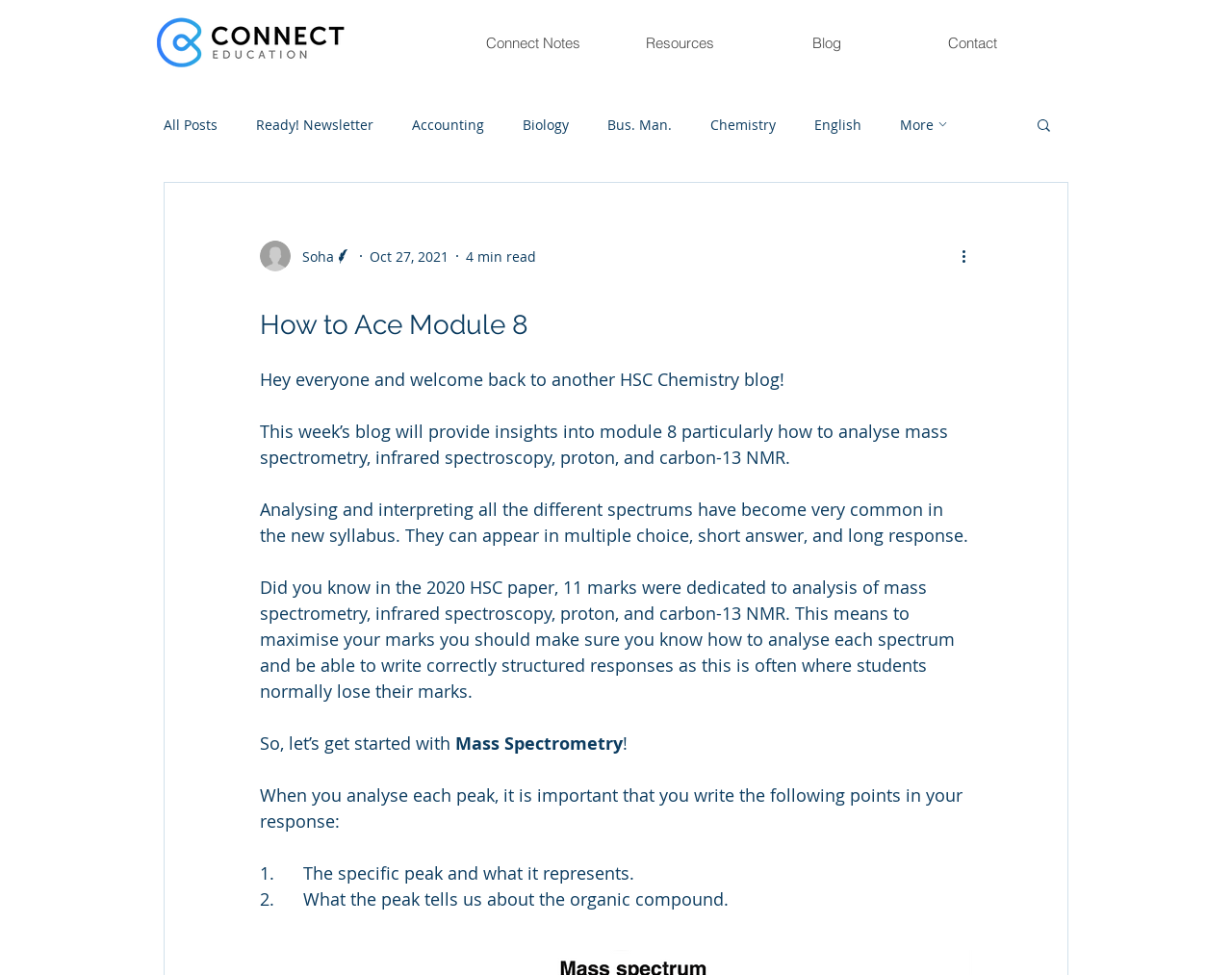Calculate the bounding box coordinates for the UI element based on the following description: "Blog". Ensure the coordinates are four float numbers between 0 and 1, i.e., [left, top, right, bottom].

[0.611, 0.022, 0.73, 0.066]